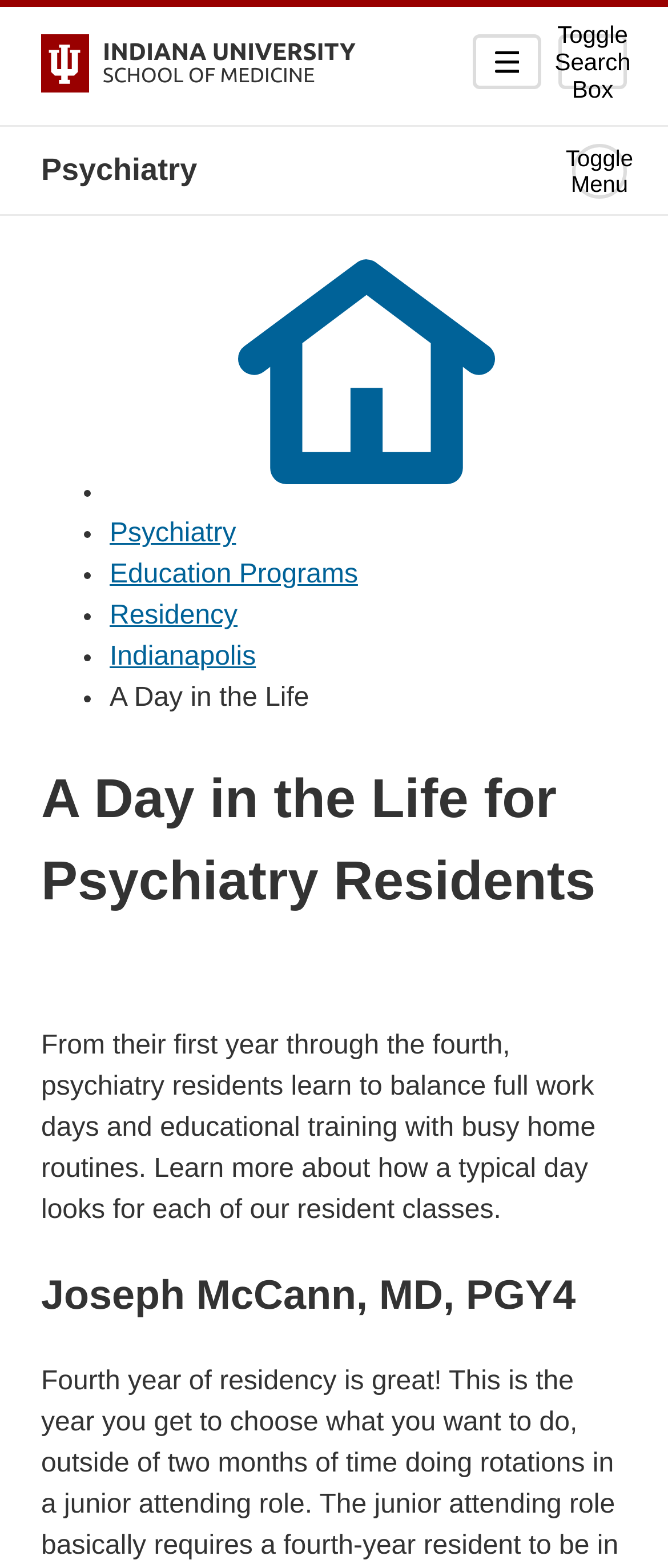Locate the bounding box coordinates of the element you need to click to accomplish the task described by this instruction: "Go to the Psychiatry page".

[0.164, 0.331, 0.353, 0.35]